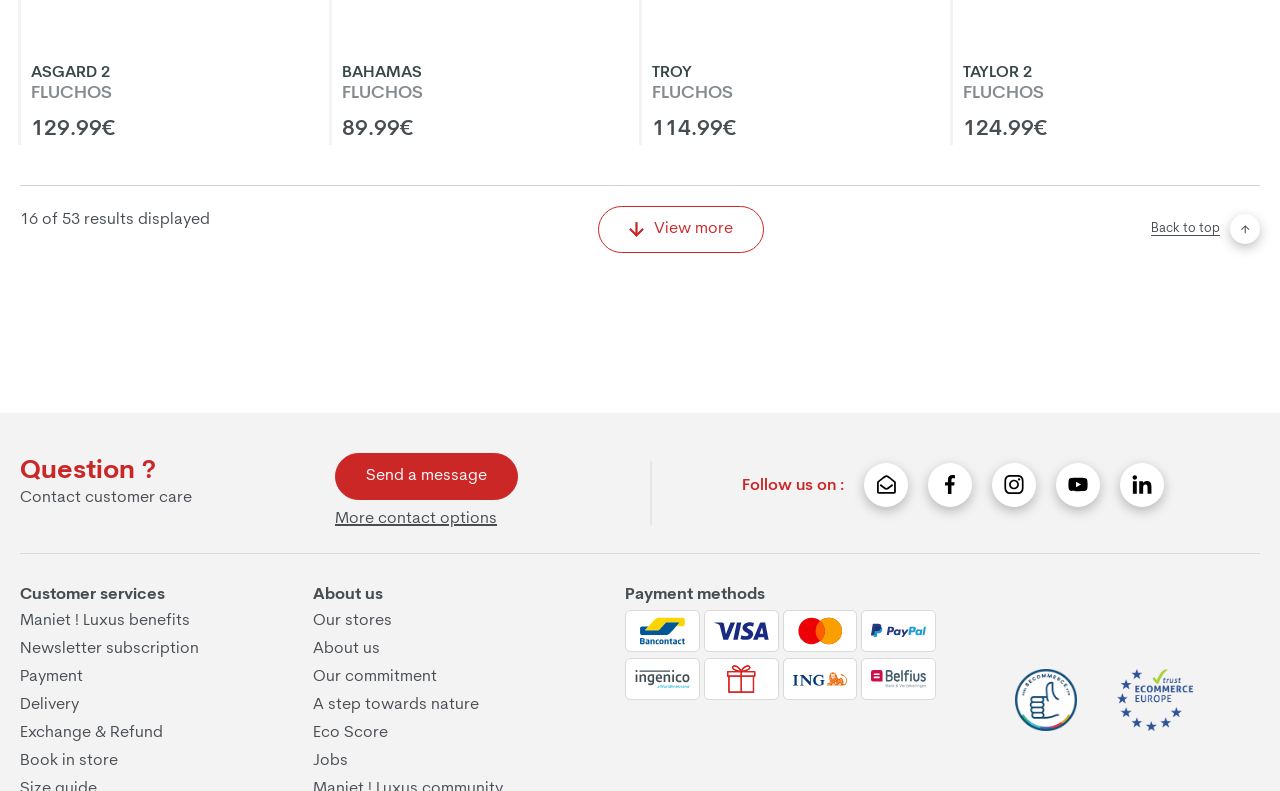Carefully observe the image and respond to the question with a detailed answer:
How many social media links are available?

I counted the number of social media links displayed on the page, which are 'Email', 'Facebook', 'Instagram', 'Youtube', and 'Linkedin'. There are 5 social media links available.